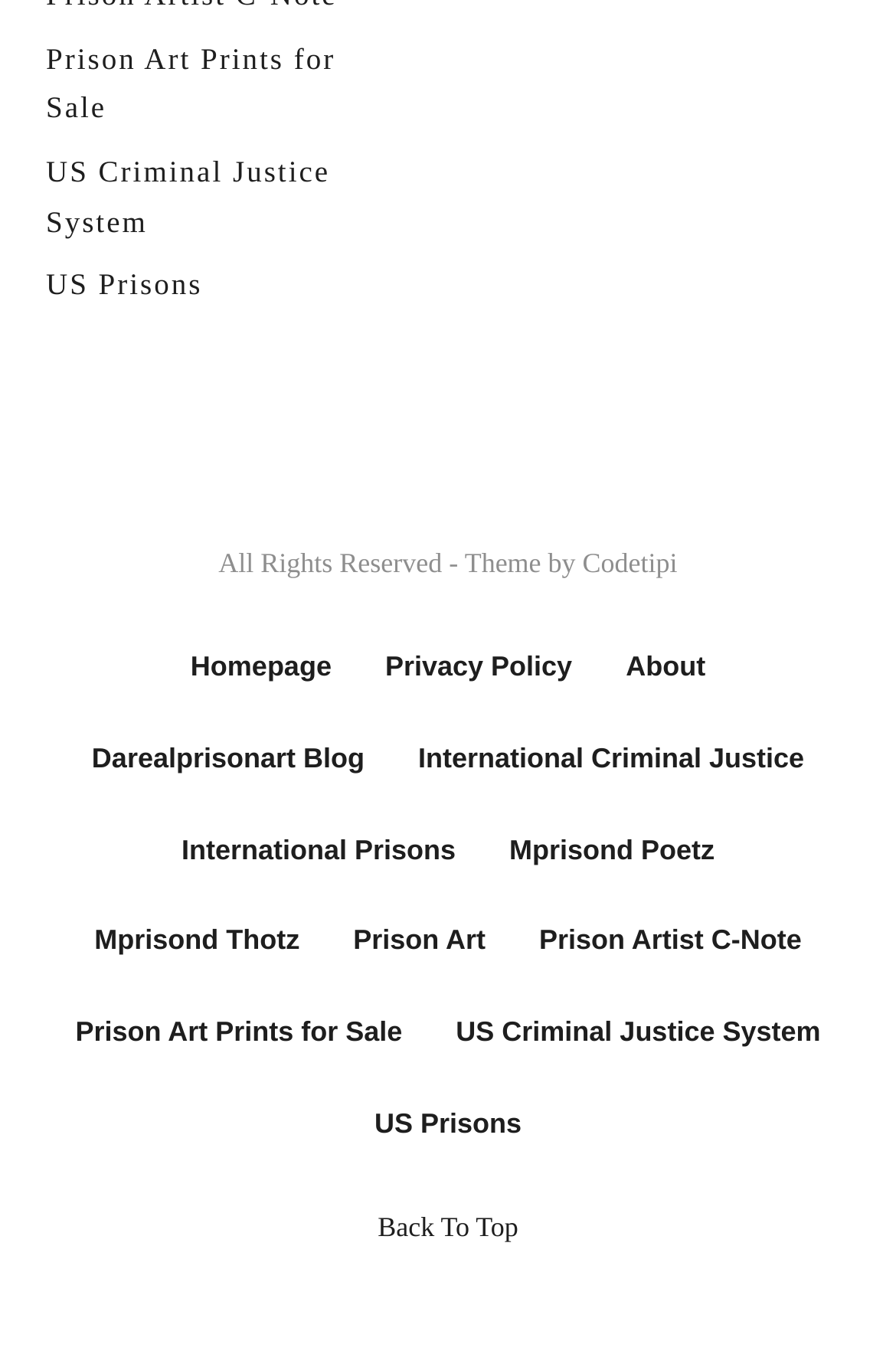Determine the bounding box coordinates of the UI element described below. Use the format (top-left x, top-left y, bottom-right x, bottom-right y) with floating point numbers between 0 and 1: US Criminal Justice System

[0.051, 0.126, 0.369, 0.188]